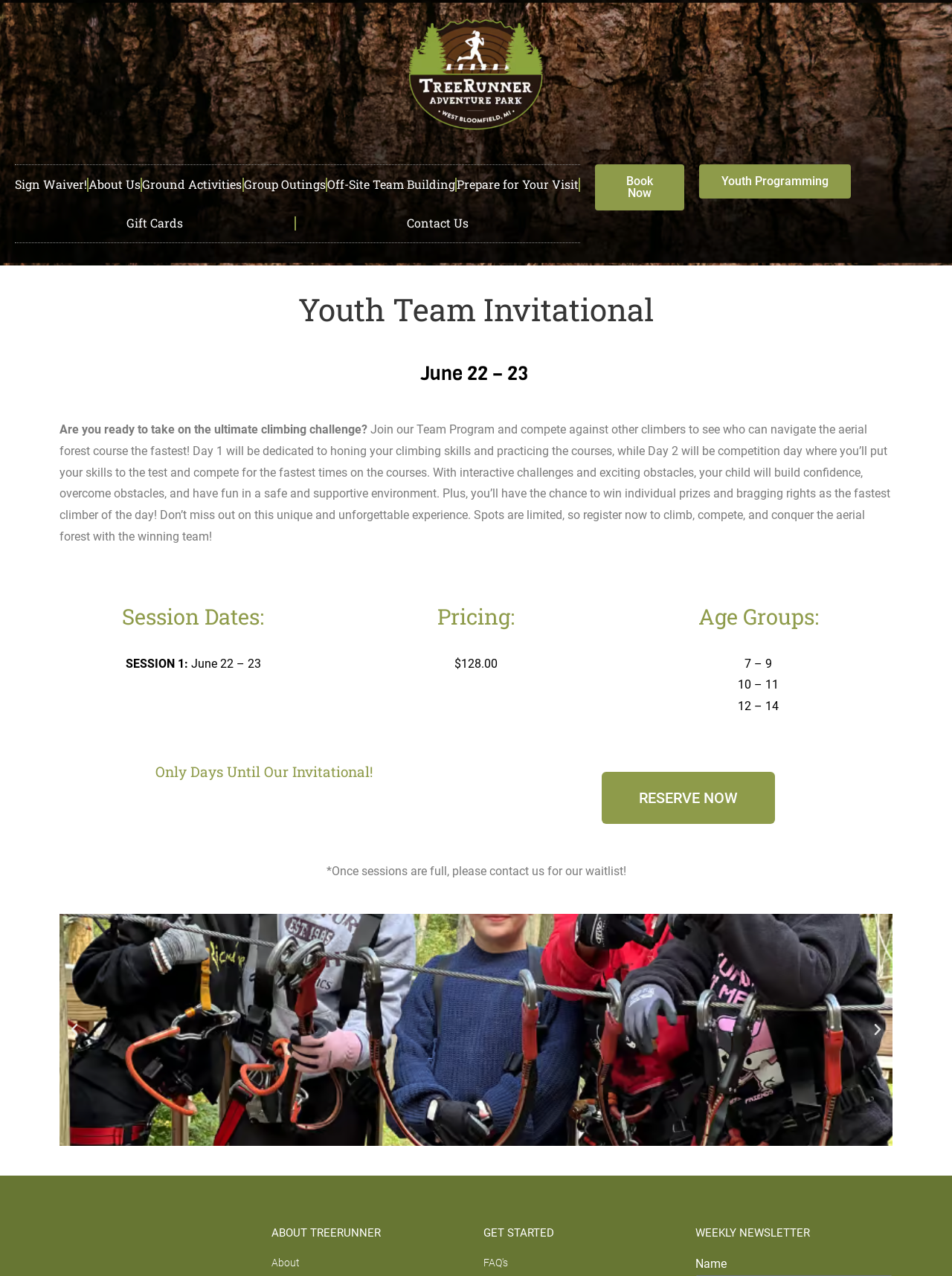Determine the bounding box coordinates of the clickable element to achieve the following action: 'Sign the waiver'. Provide the coordinates as four float values between 0 and 1, formatted as [left, top, right, bottom].

[0.016, 0.13, 0.092, 0.16]